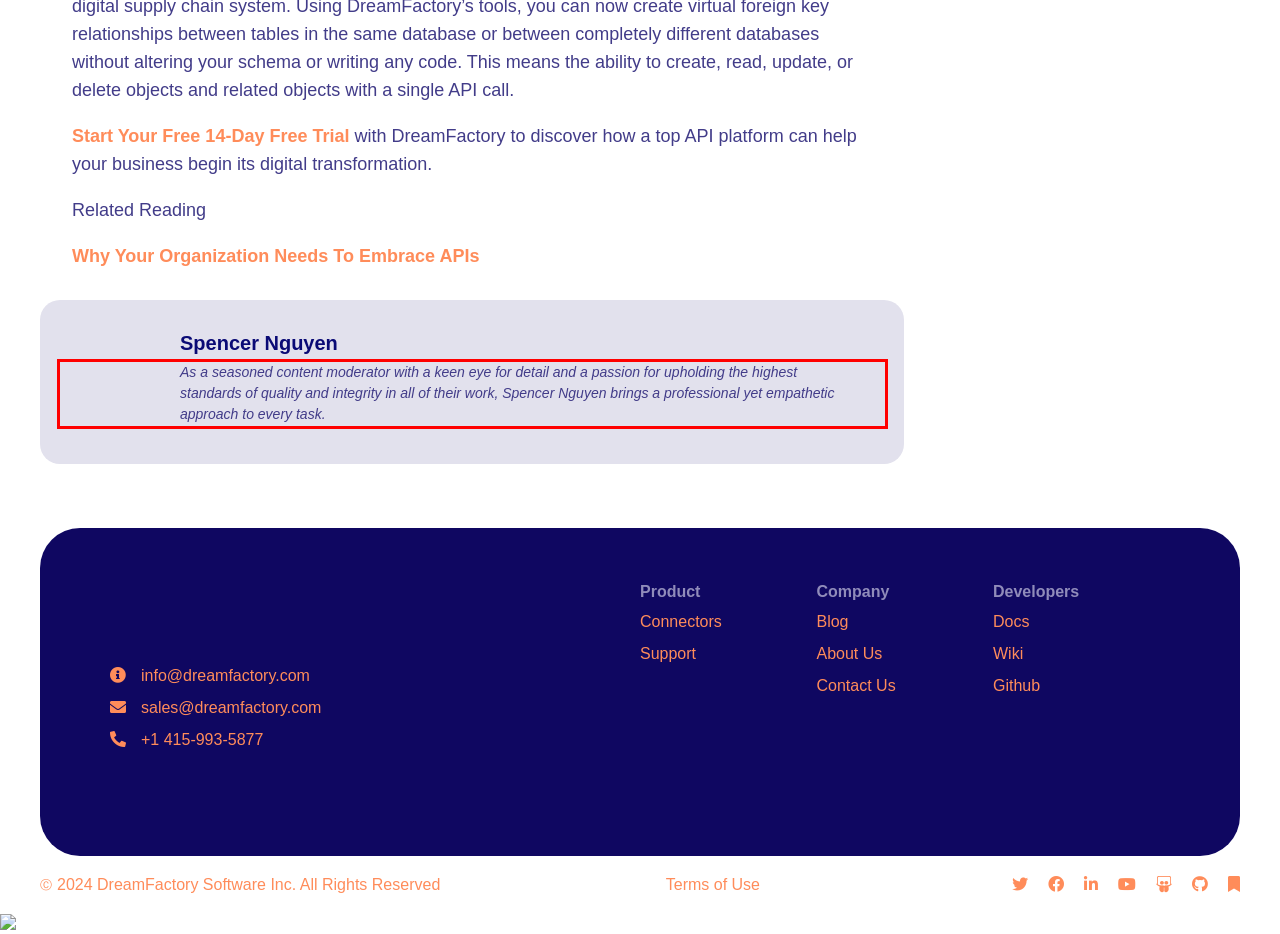You are given a screenshot of a webpage with a UI element highlighted by a red bounding box. Please perform OCR on the text content within this red bounding box.

As a seasoned content moderator with a keen eye for detail and a passion for upholding the highest standards of quality and integrity in all of their work, Spencer Nguyen brings a professional yet empathetic approach to every task.